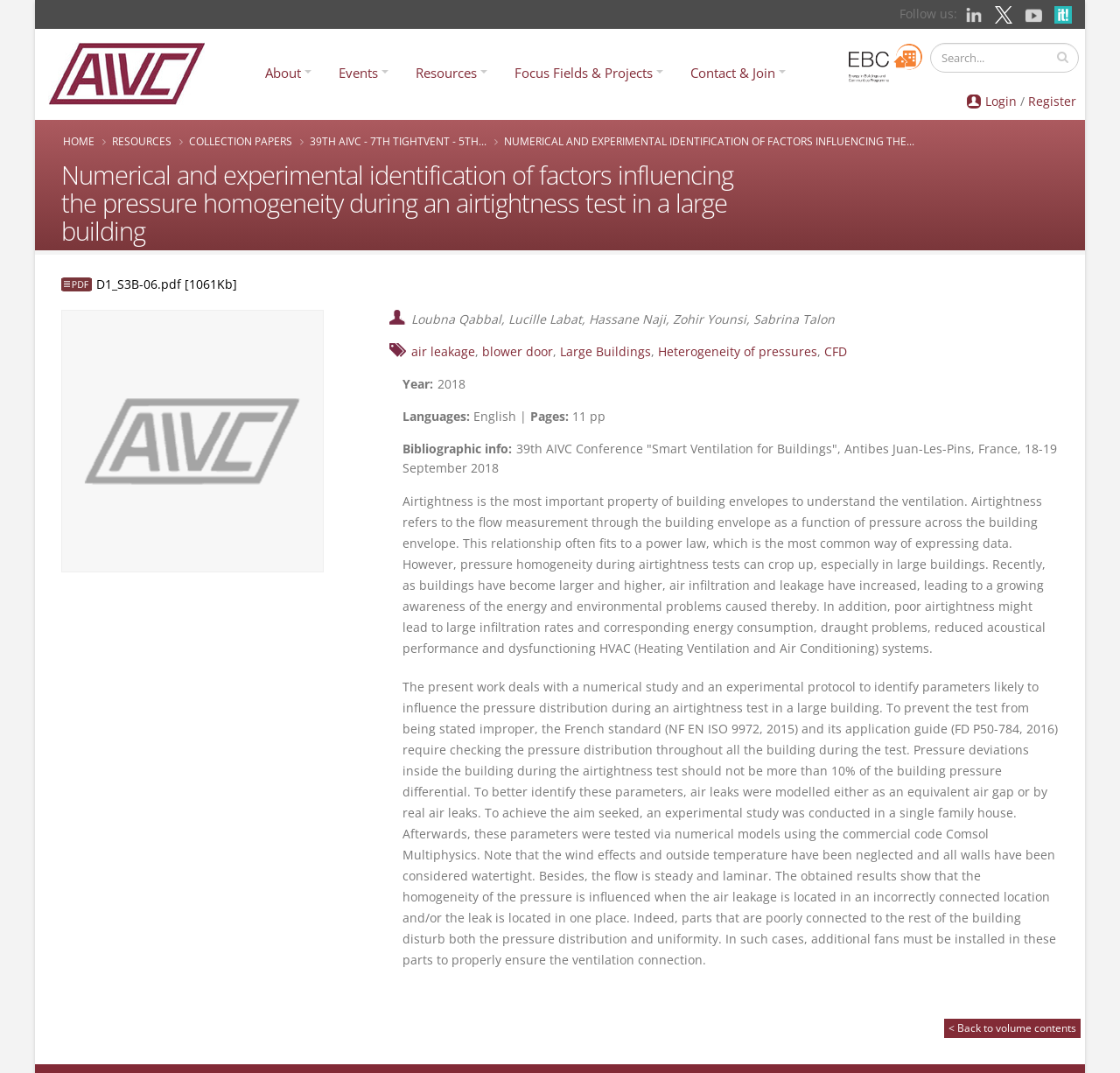Find the bounding box of the UI element described as: "Focus Fields & Projects". The bounding box coordinates should be given as four float values between 0 and 1, i.e., [left, top, right, bottom].

[0.449, 0.052, 0.602, 0.084]